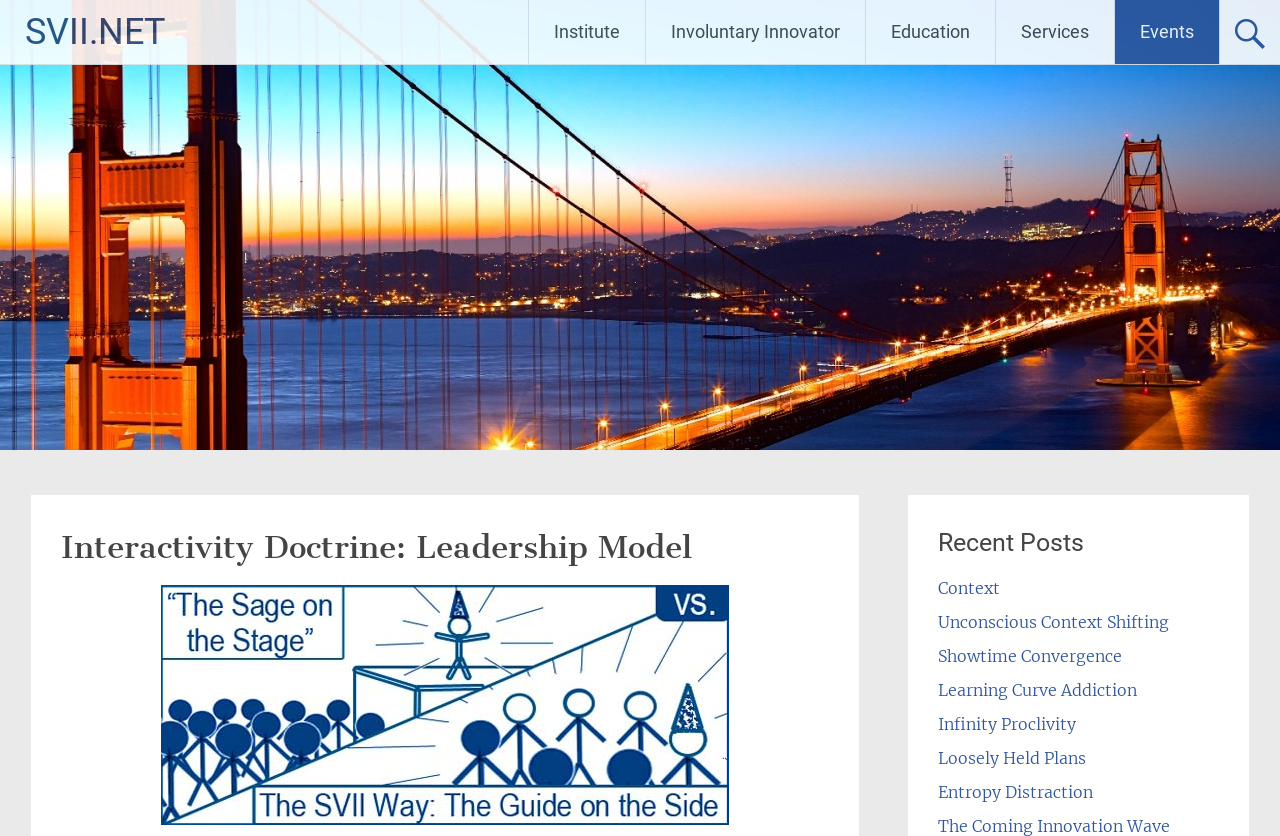Highlight the bounding box coordinates of the region I should click on to meet the following instruction: "view Recent Posts".

[0.733, 0.628, 0.952, 0.671]